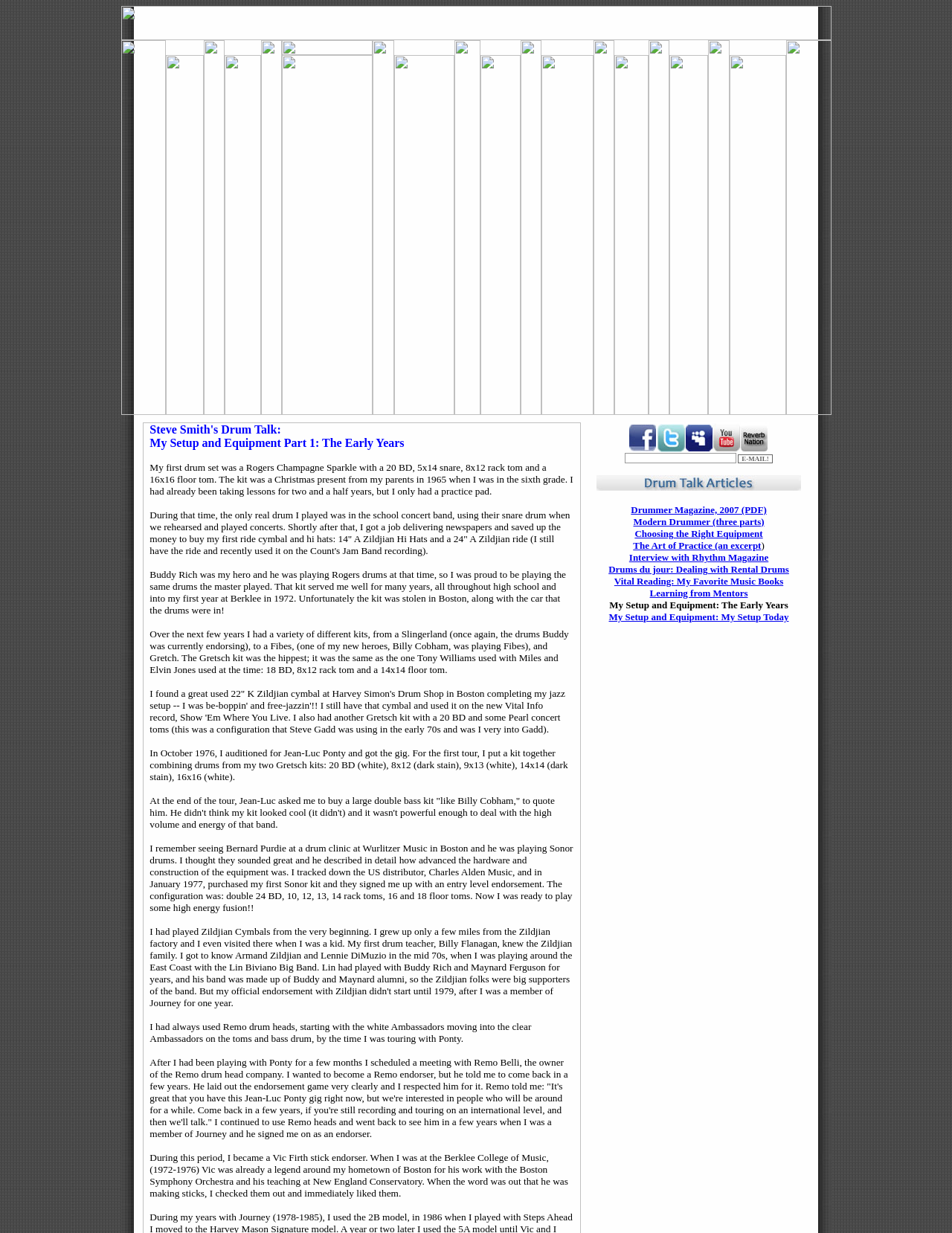Please provide a comprehensive response to the question below by analyzing the image: 
Is the third link in the second row aligned to the left?

I checked the bounding box coordinates of the third link in the second row. Its left coordinate is 0.296, which is the same as the left coordinate of the second row, so it is aligned to the left.